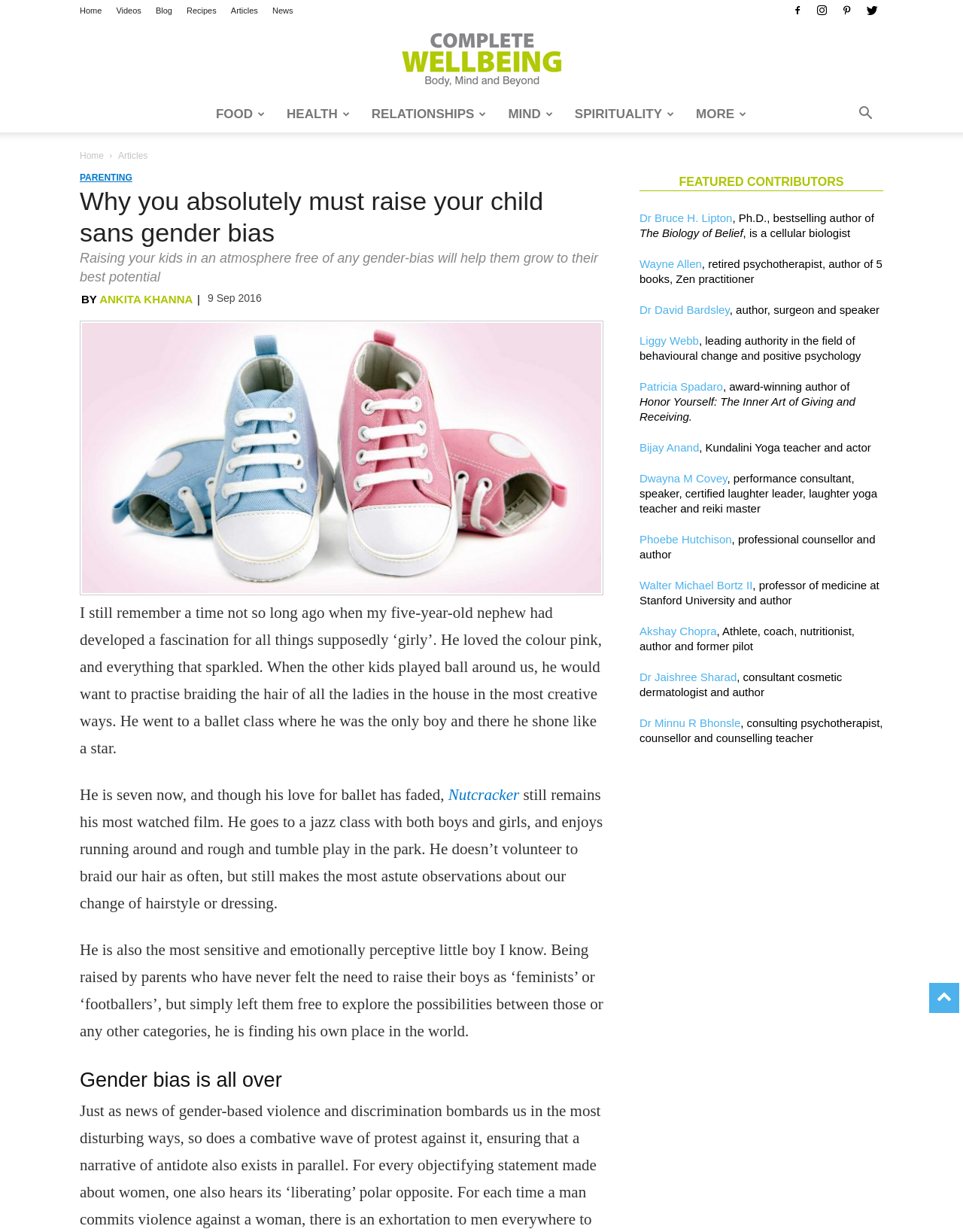Determine the bounding box coordinates of the clickable region to carry out the instruction: "Read the article 'Why you absolutely must raise your child sans gender bias'".

[0.083, 0.15, 0.627, 0.202]